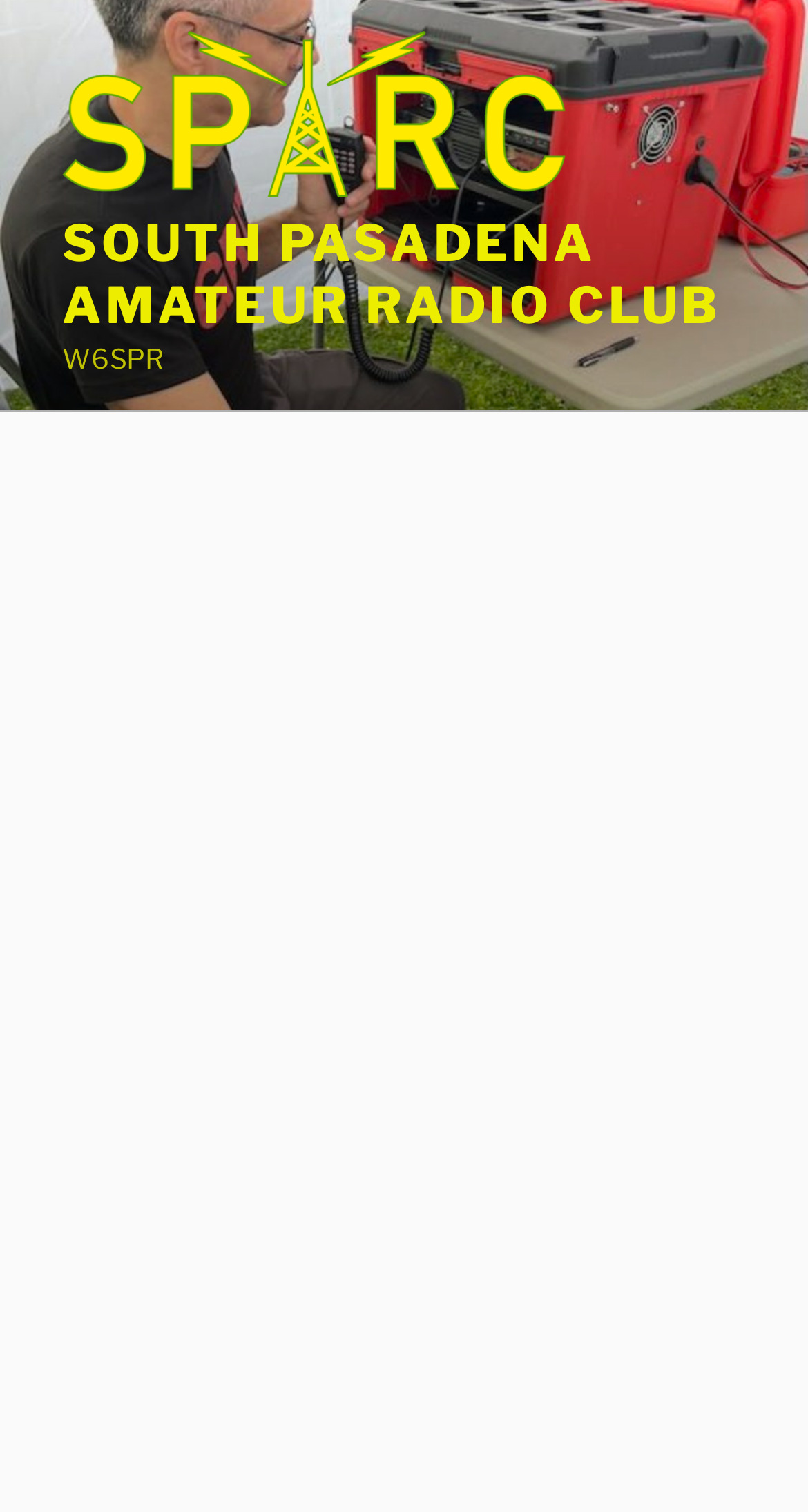When was the post about meeting suspension published?
Use the image to give a comprehensive and detailed response to the question.

The date of publication can be found in the middle of the webpage, where it is written as 'MARCH 15, 2020' in a link, along with the time and author of the post.